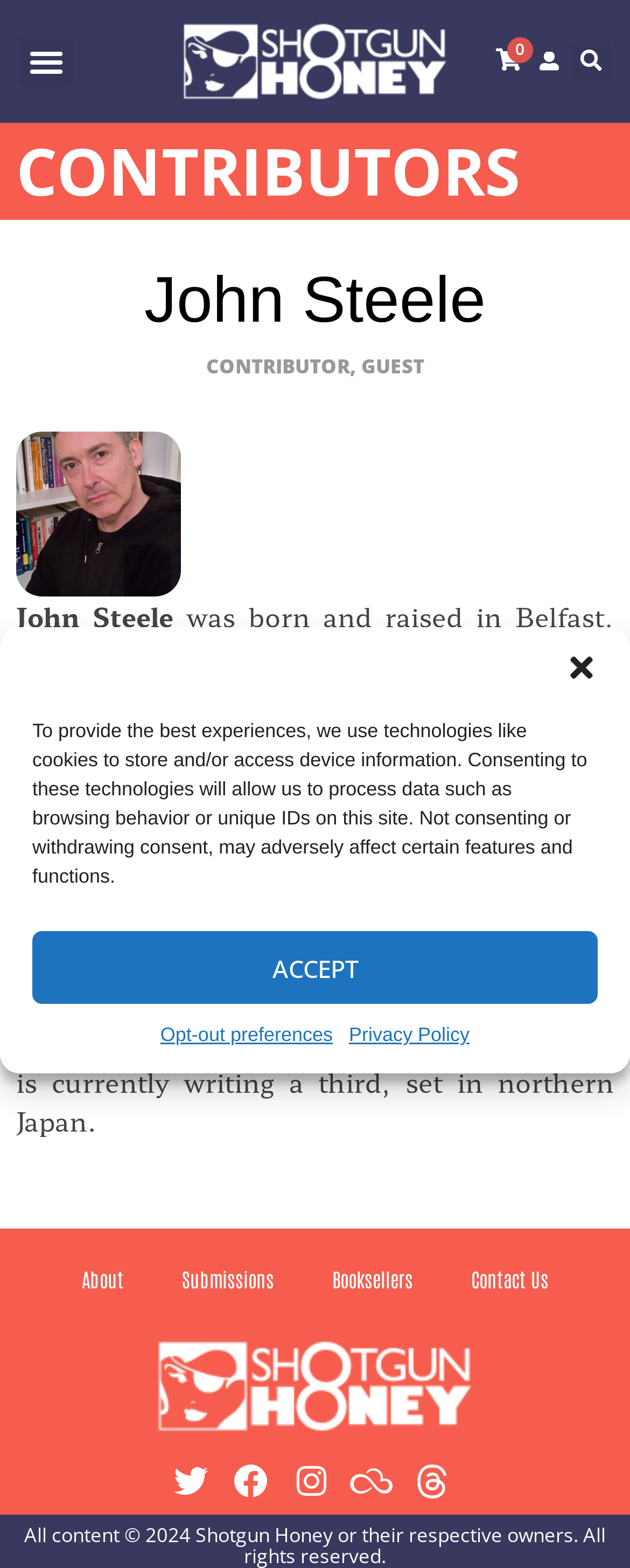Please answer the following question as detailed as possible based on the image: 
What is the title of the author's first novel?

I found the answer by reading the static text element that describes the author's biography, which mentions that 'Ravenhill' is his first novel.